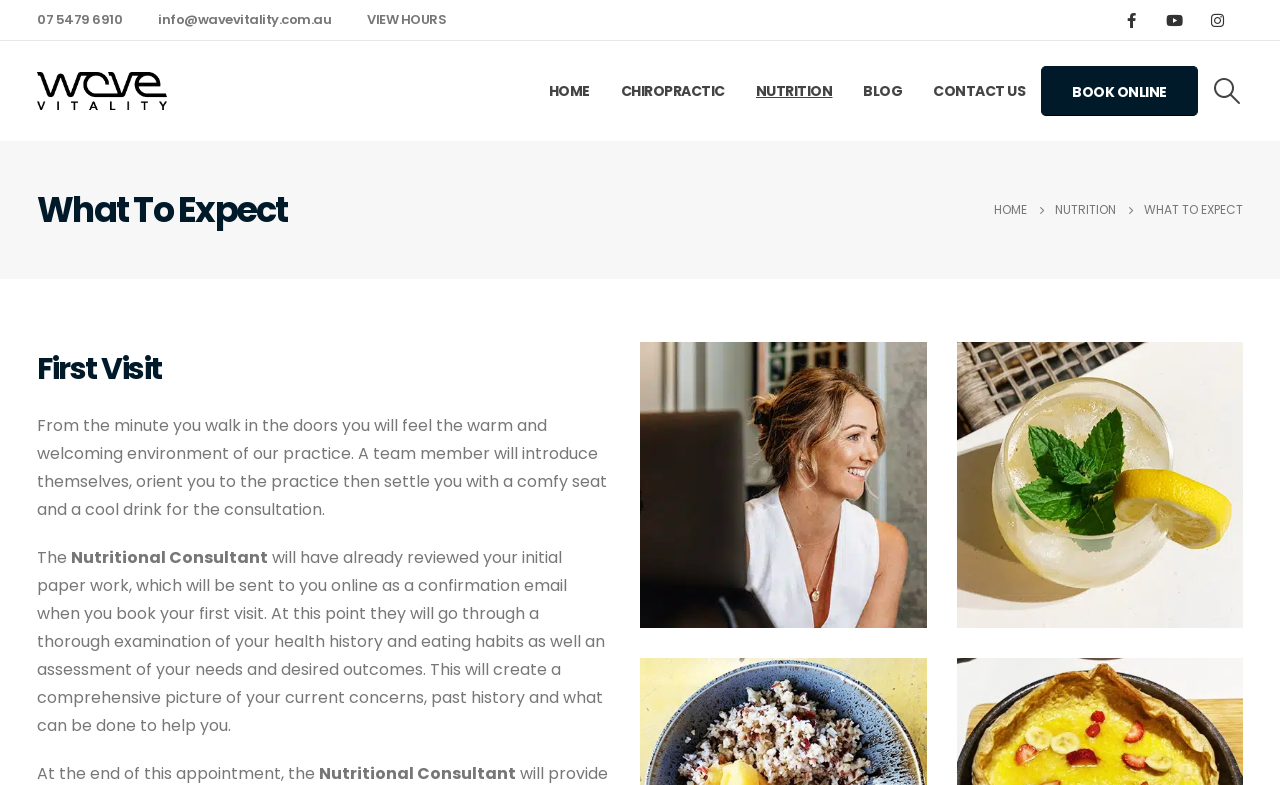Locate the bounding box of the UI element based on this description: "VIEW HOURS". Provide four float numbers between 0 and 1 as [left, top, right, bottom].

[0.279, 0.0, 0.356, 0.051]